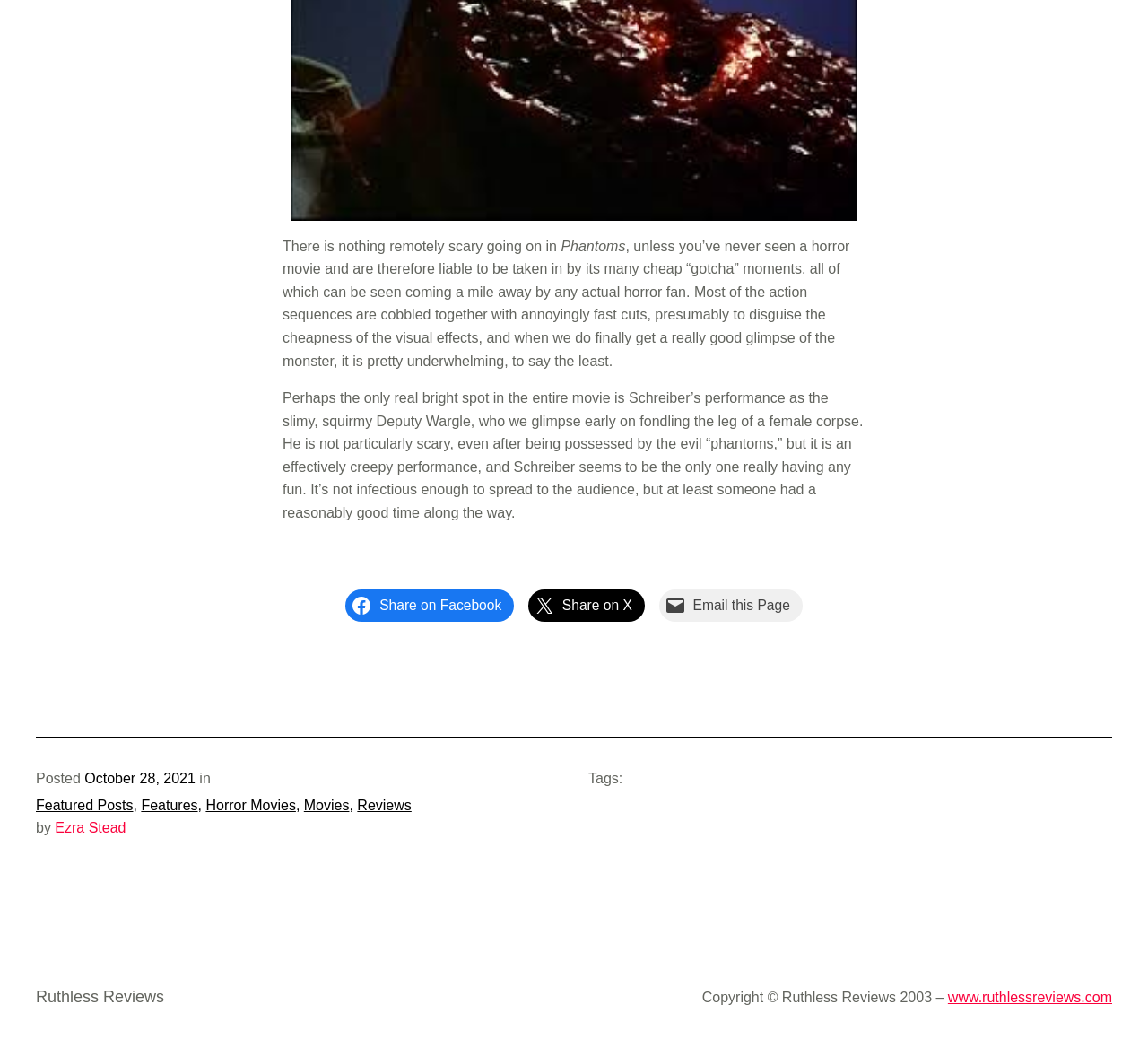Who wrote the review?
Please provide a single word or phrase as the answer based on the screenshot.

Ezra Stead